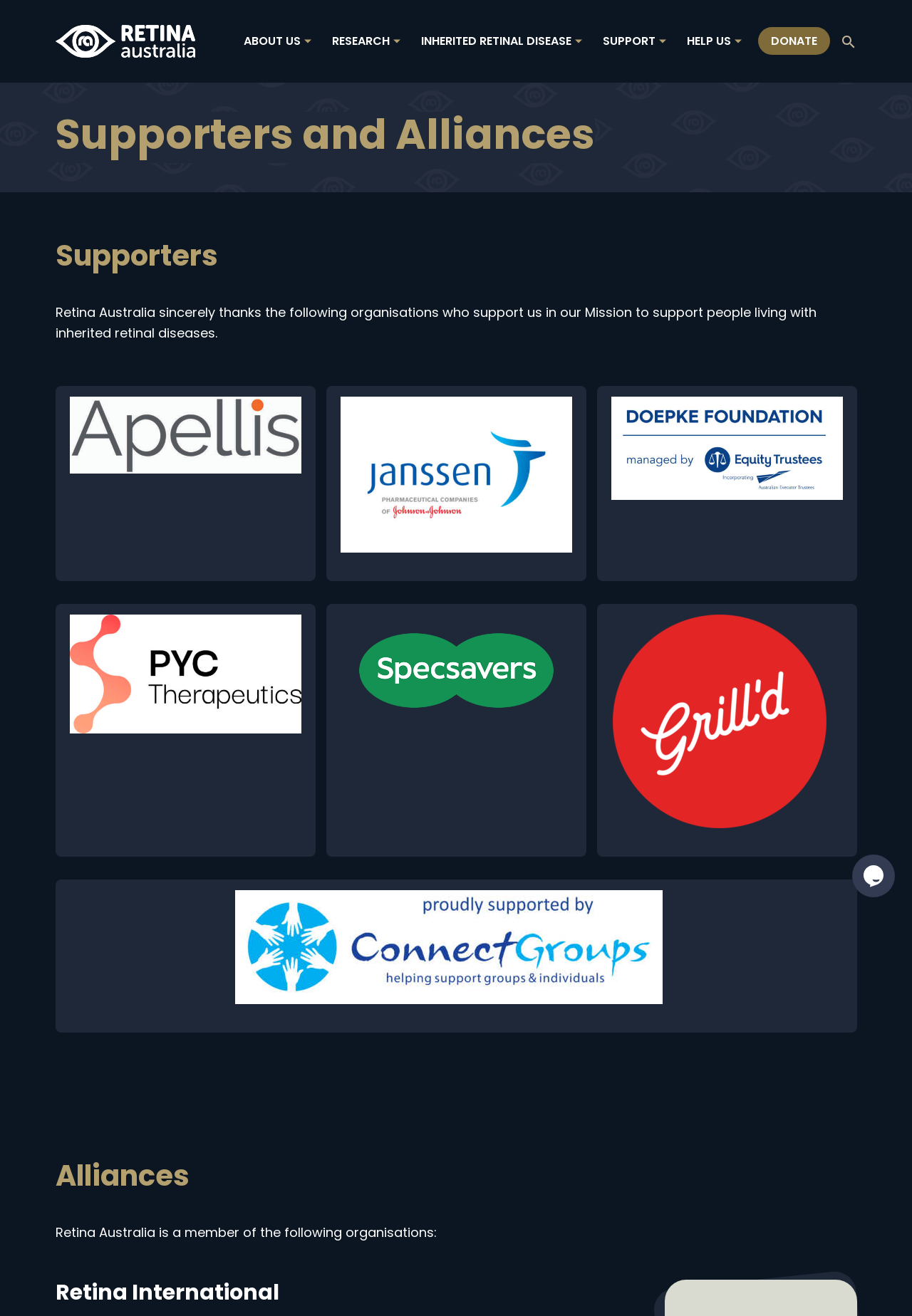Locate the headline of the webpage and generate its content.

Supporters and Alliances